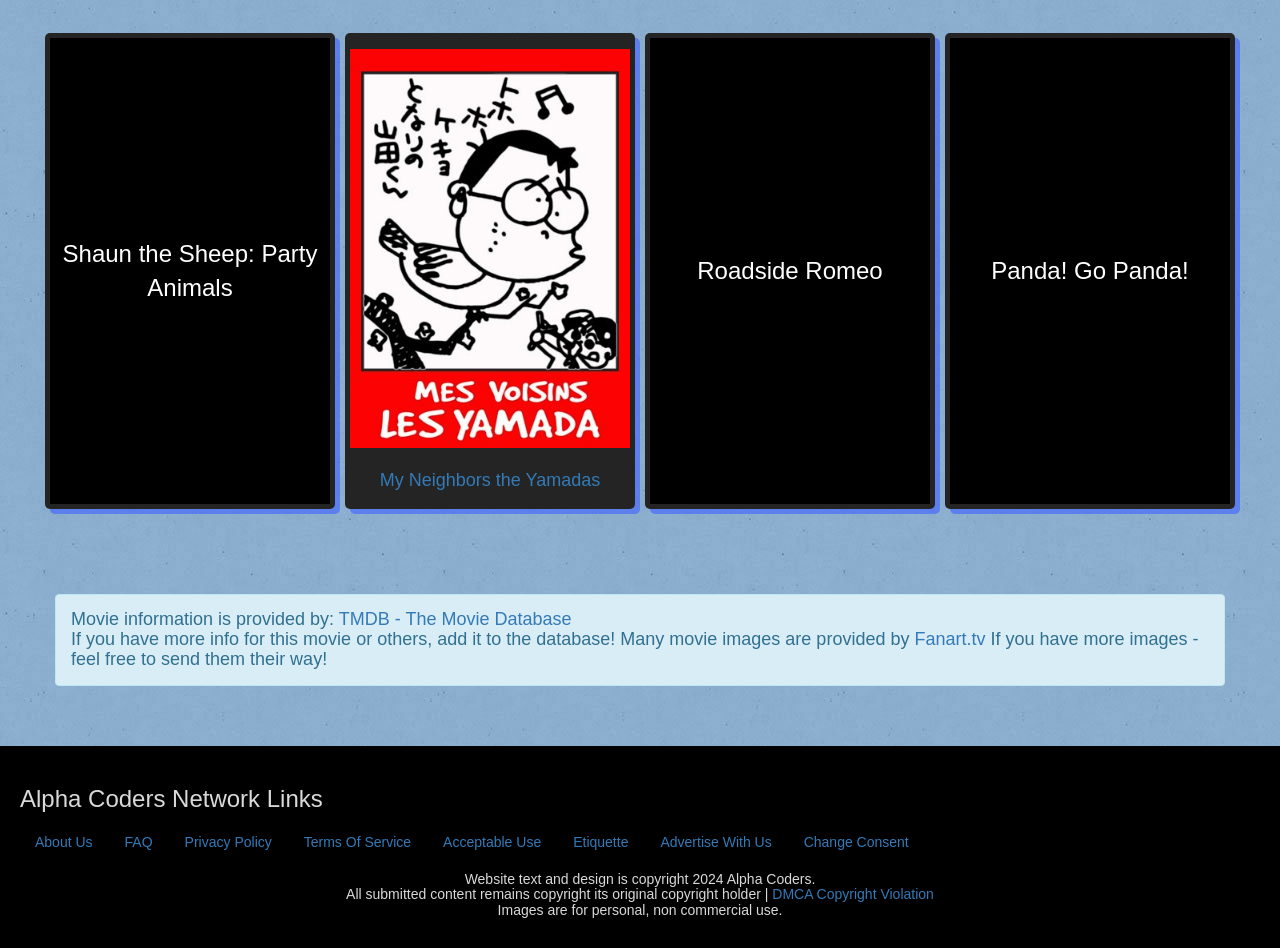Locate the bounding box coordinates of the element that should be clicked to fulfill the instruction: "Check the Privacy Policy".

[0.133, 0.867, 0.224, 0.909]